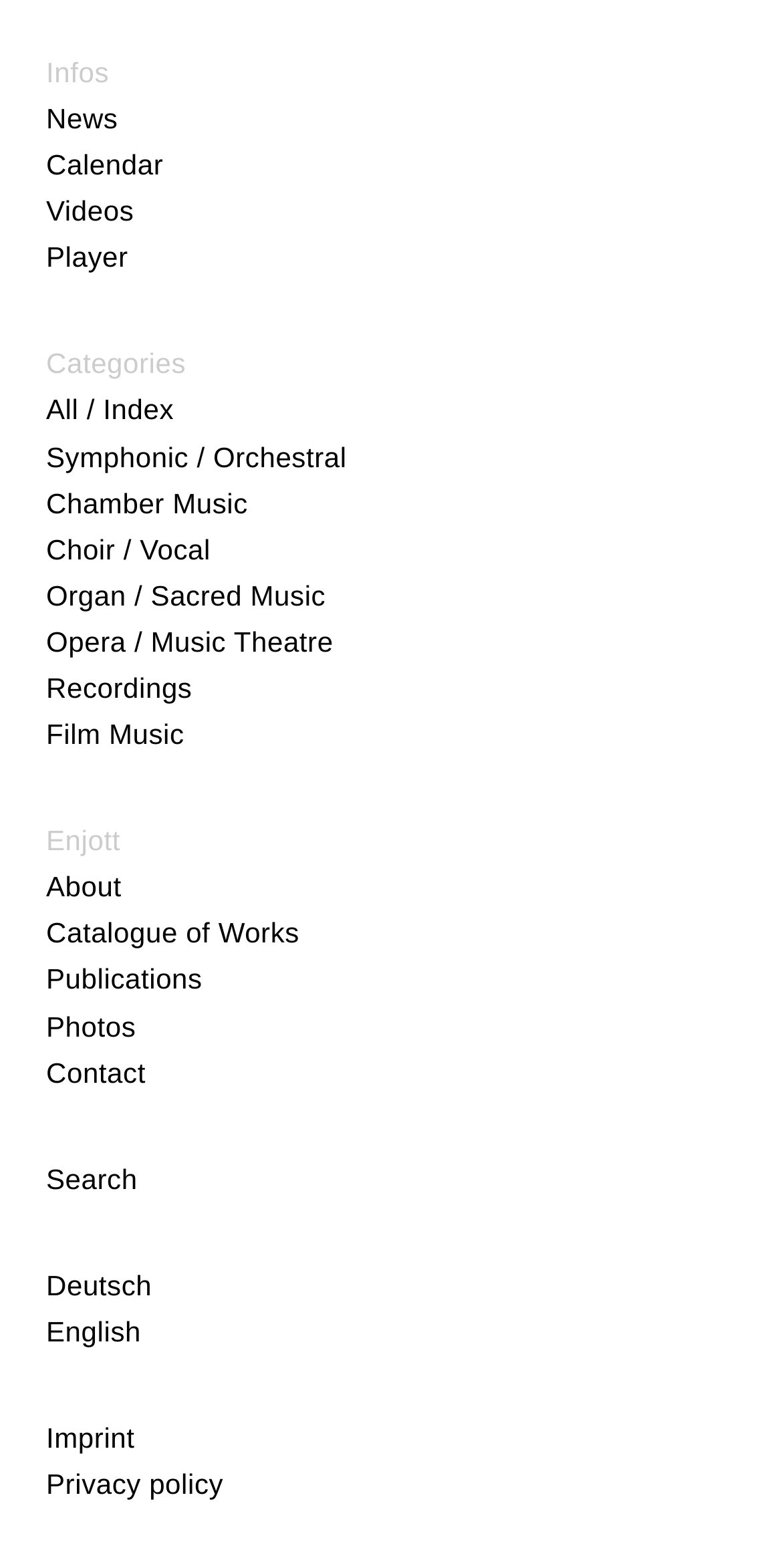Please find the bounding box coordinates of the element that needs to be clicked to perform the following instruction: "Browse Calendar". The bounding box coordinates should be four float numbers between 0 and 1, represented as [left, top, right, bottom].

[0.059, 0.095, 0.209, 0.115]